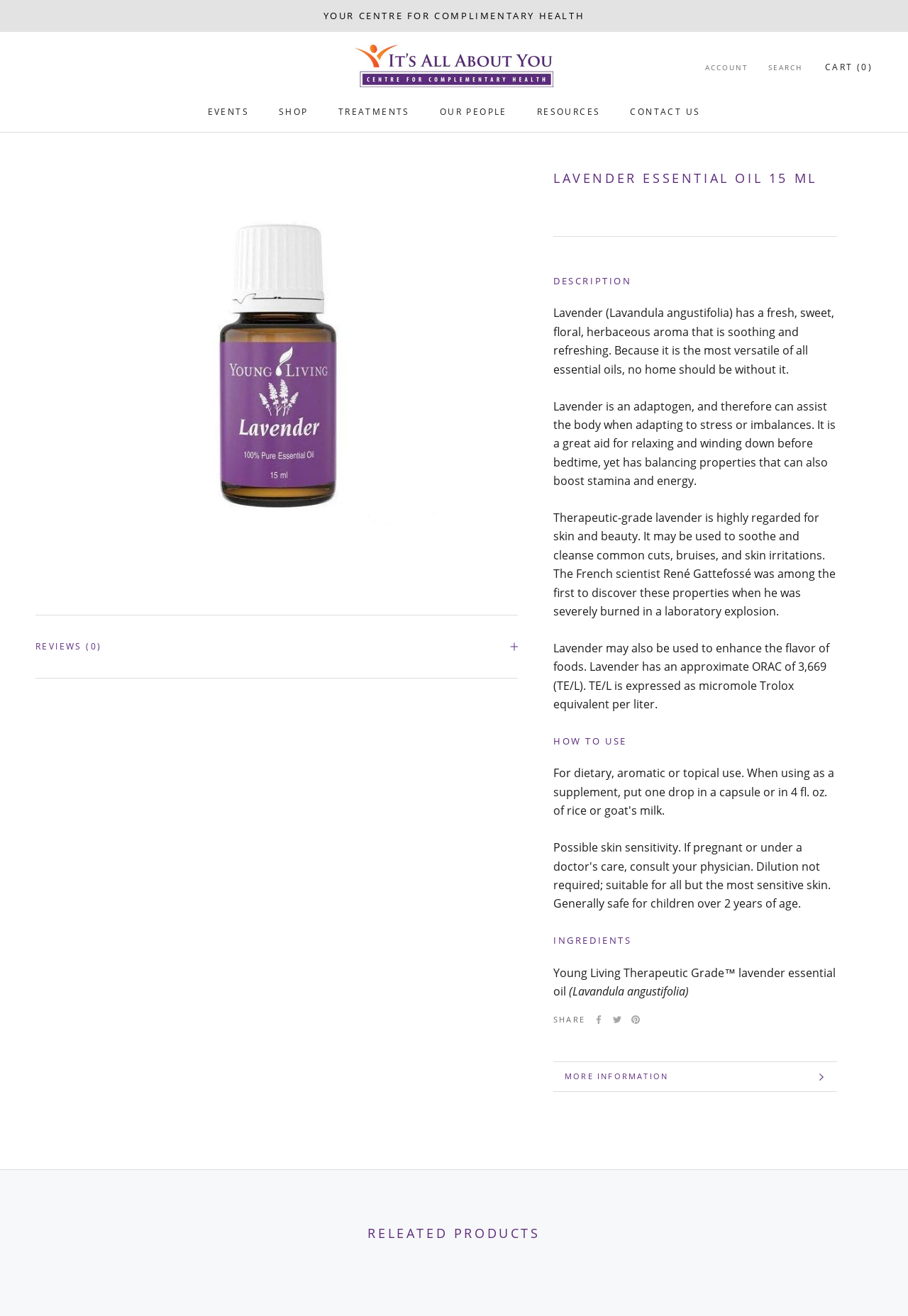Please answer the following query using a single word or phrase: 
How many reviews are there for this product?

0